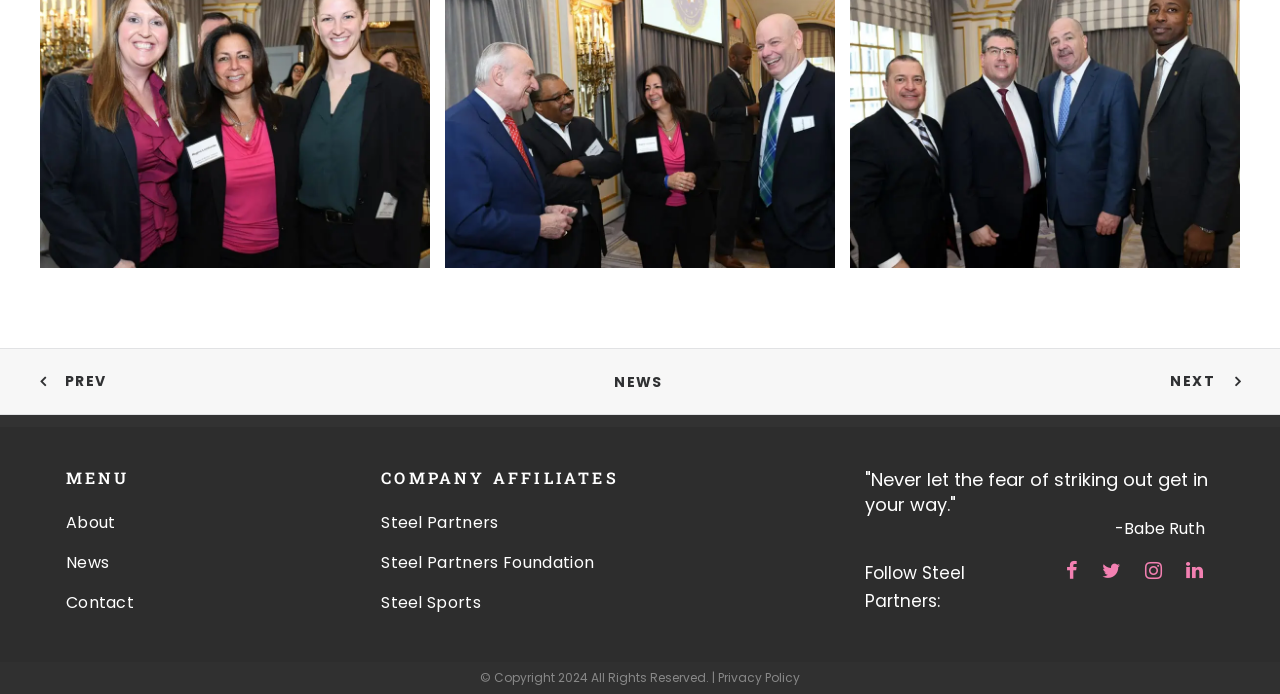Please specify the bounding box coordinates for the clickable region that will help you carry out the instruction: "Contact Course5 Intelligence Limited".

None